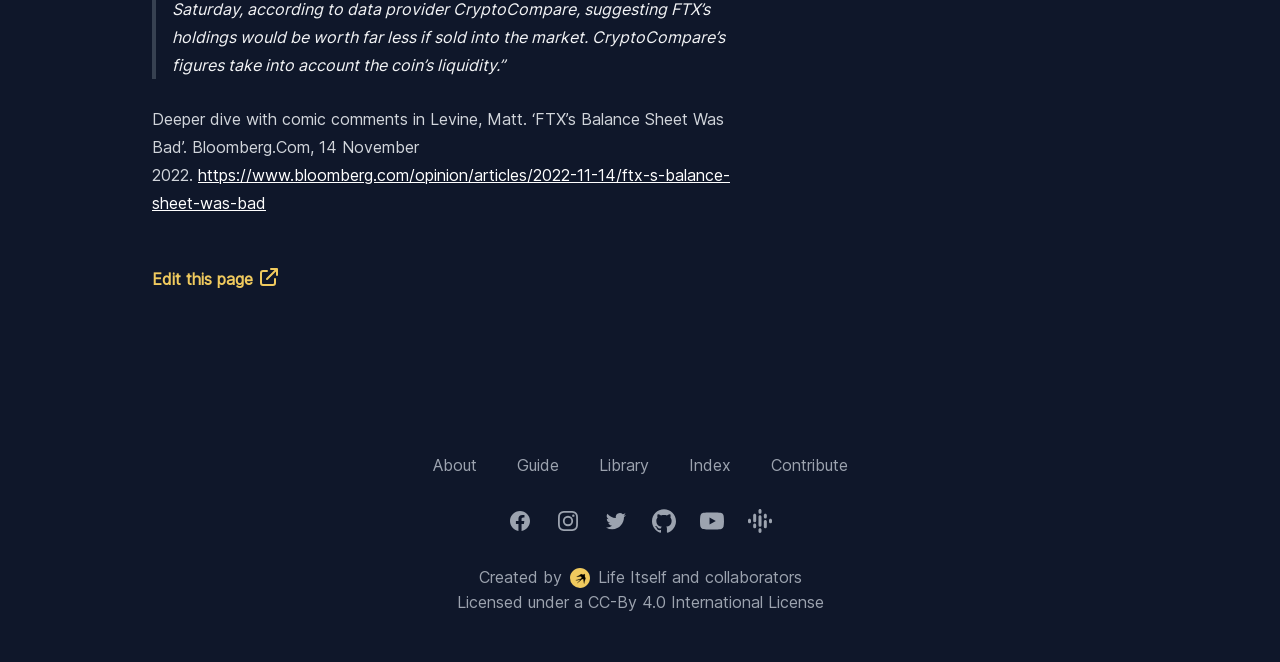What is the name of the creator of the content?
From the screenshot, provide a brief answer in one word or phrase.

Life Itself and collaborators